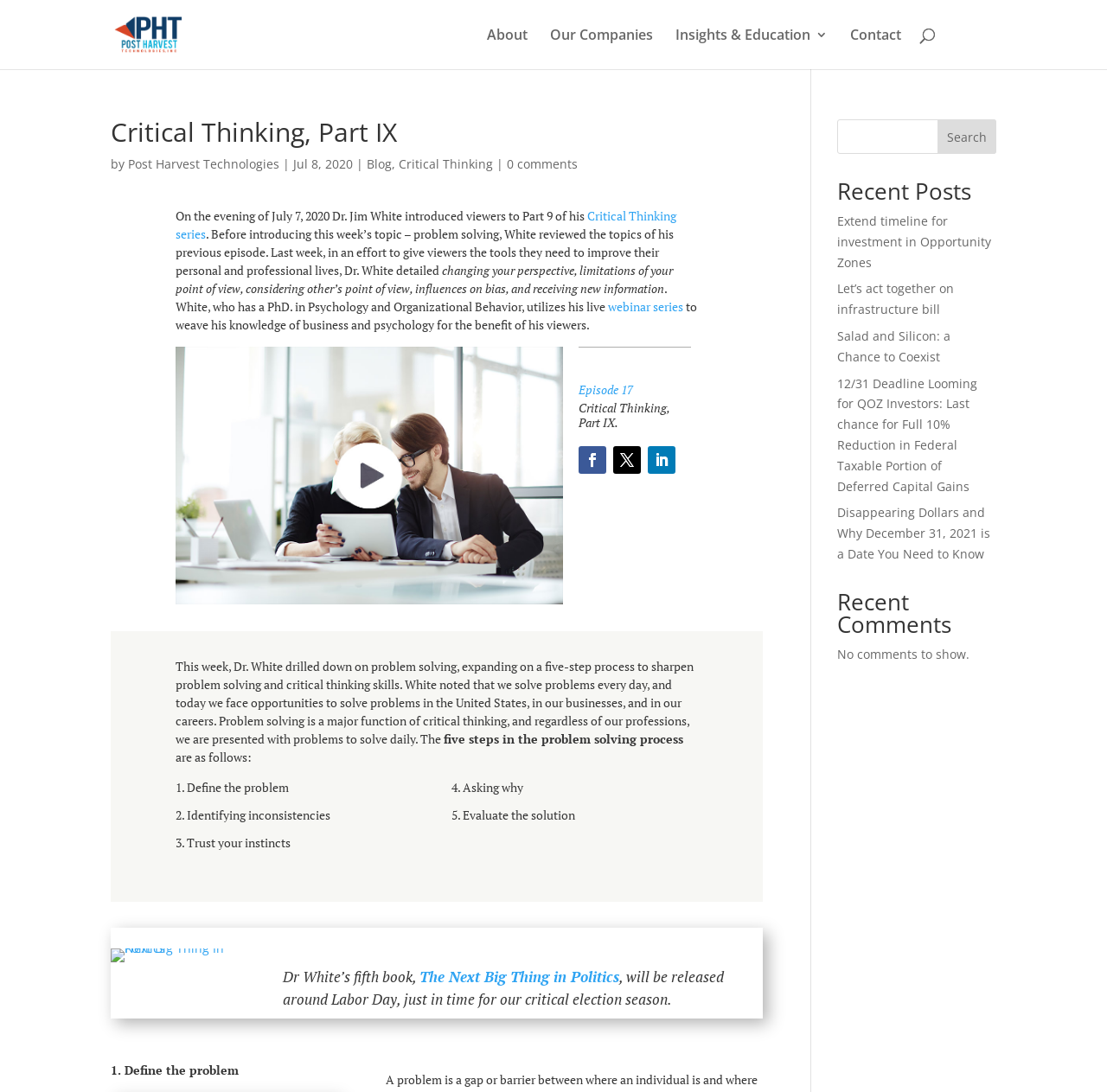Offer a detailed explanation of the webpage layout and contents.

This webpage is about Critical Thinking, Part IX, a blog post from Post Harvest Technologies, Inc. At the top, there is a logo of Post Harvest Technologies, Inc. with a link to the company's website. Below the logo, there are navigation links to "About", "Our Companies", "Insights & Education 3", and "Contact". 

On the left side, there is a search bar with a search button. Below the search bar, there is a heading "Critical Thinking, Part IX" followed by the author's name, "Post Harvest Technologies", and the date "Jul 8, 2020". There are also links to "Blog" and "Critical Thinking" series.

The main content of the webpage is an article about Critical Thinking, Part IX. The article starts with an introduction to the topic, followed by a summary of the previous episode. The main topic of this episode is problem-solving, and the article explains a five-step process to sharpen problem-solving and critical thinking skills. The five steps are: defining the problem, identifying inconsistencies, trusting instincts, asking why, and evaluating the solution.

On the right side, there are links to recent posts, including "Extend timeline for investment in Opportunity Zones", "Let’s act together on infrastructure bill", and others. Below the recent posts, there is a heading "Recent Comments" with a message "No comments to show." 

At the bottom of the webpage, there is a link to "Next Big Thing In Politics" with an image, and a mention of Dr. White's fifth book, "The Next Big Thing in Politics", which will be released around Labor Day.